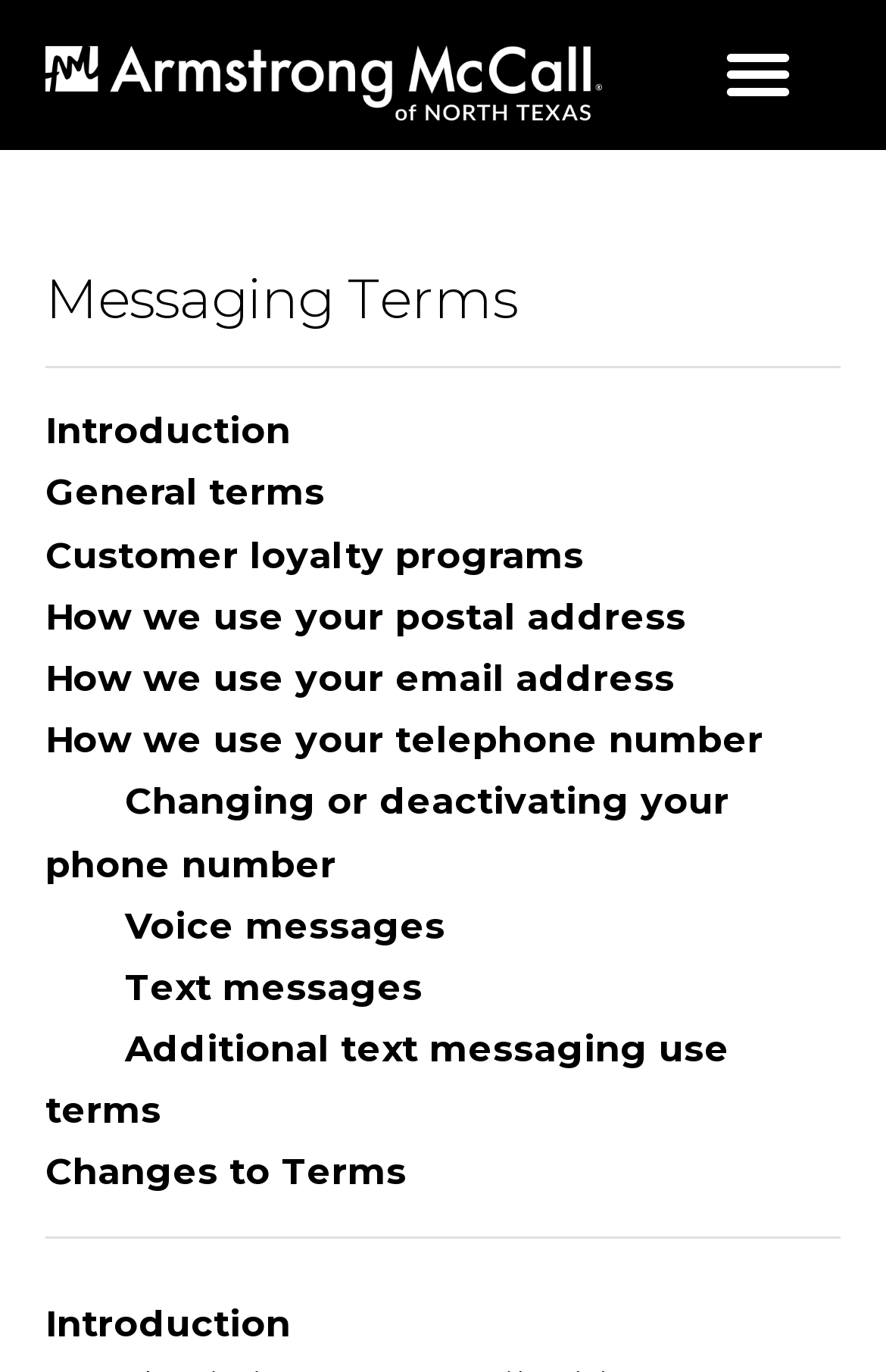From the given element description: "Menu", find the bounding box for the UI element. Provide the coordinates as four float numbers between 0 and 1, in the order [left, top, right, bottom].

[0.797, 0.017, 0.913, 0.091]